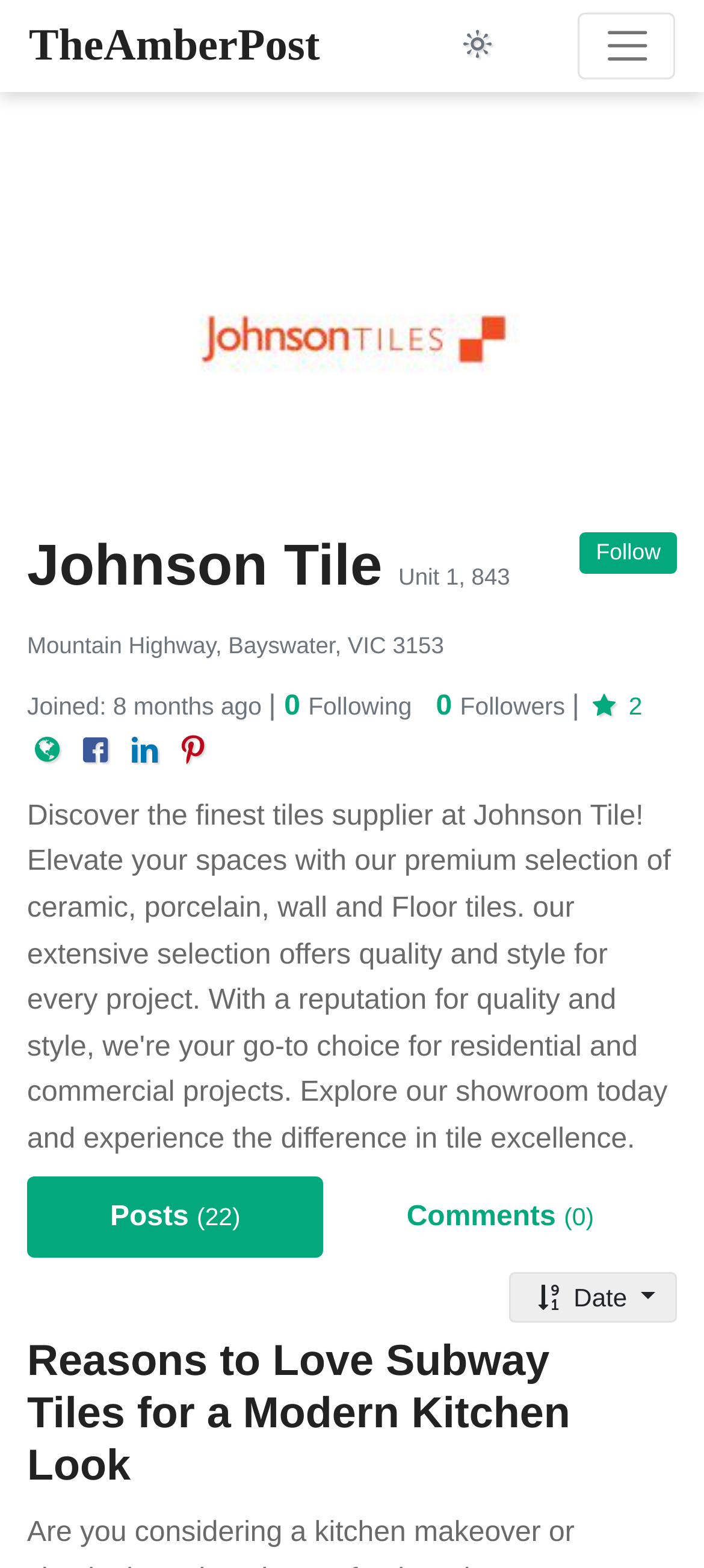What is the rating of the company?
Analyze the image and provide a thorough answer to the question.

The rating of the company can be found in the generic element with the bounding box coordinates [0.834, 0.441, 0.912, 0.459] and also in the static text element with the bounding box coordinates [0.883, 0.441, 0.912, 0.459].